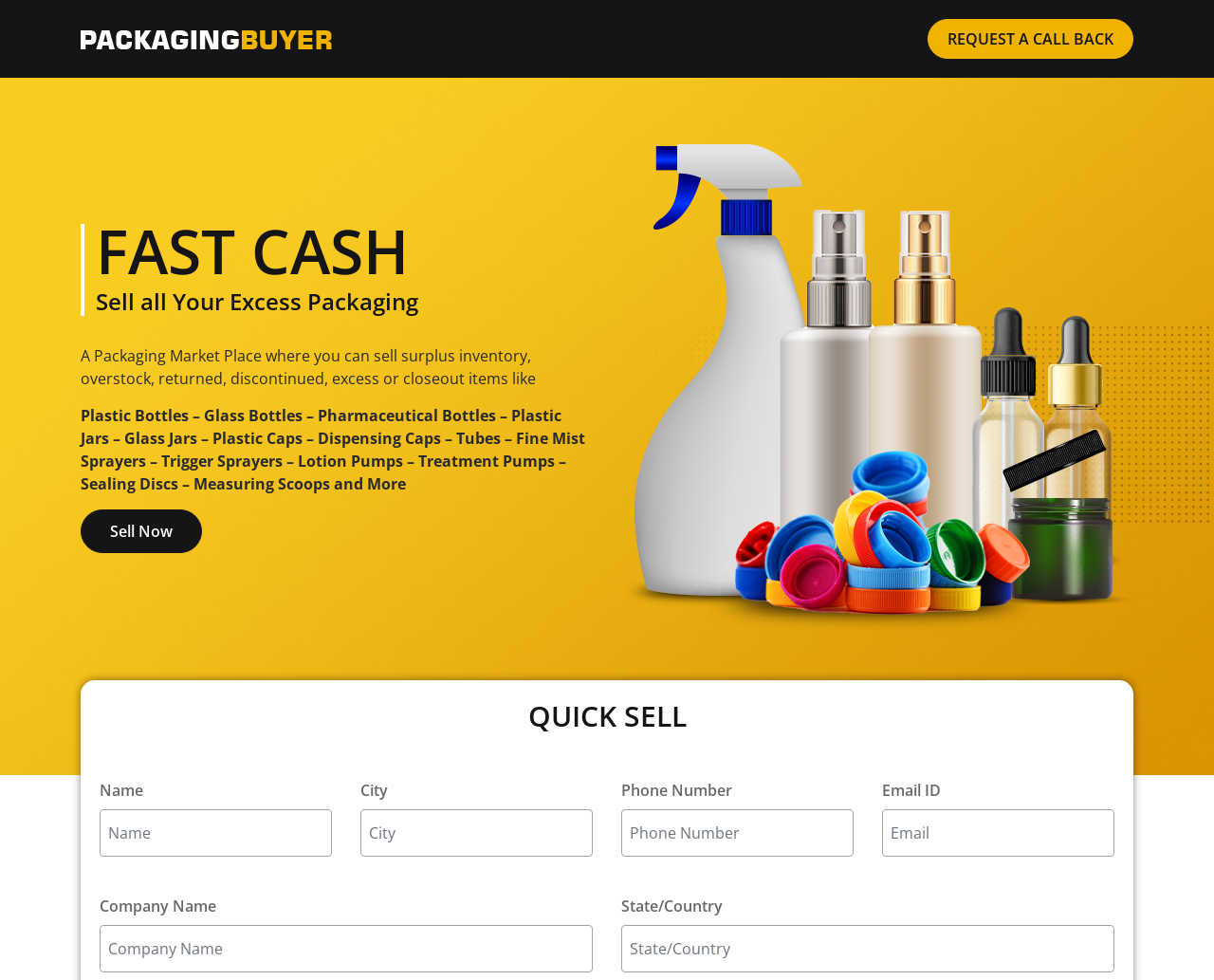Provide the bounding box coordinates in the format (top-left x, top-left y, bottom-right x, bottom-right y). All values are floating point numbers between 0 and 1. Determine the bounding box coordinate of the UI element described as: Request a Call Back

[0.764, 0.019, 0.934, 0.06]